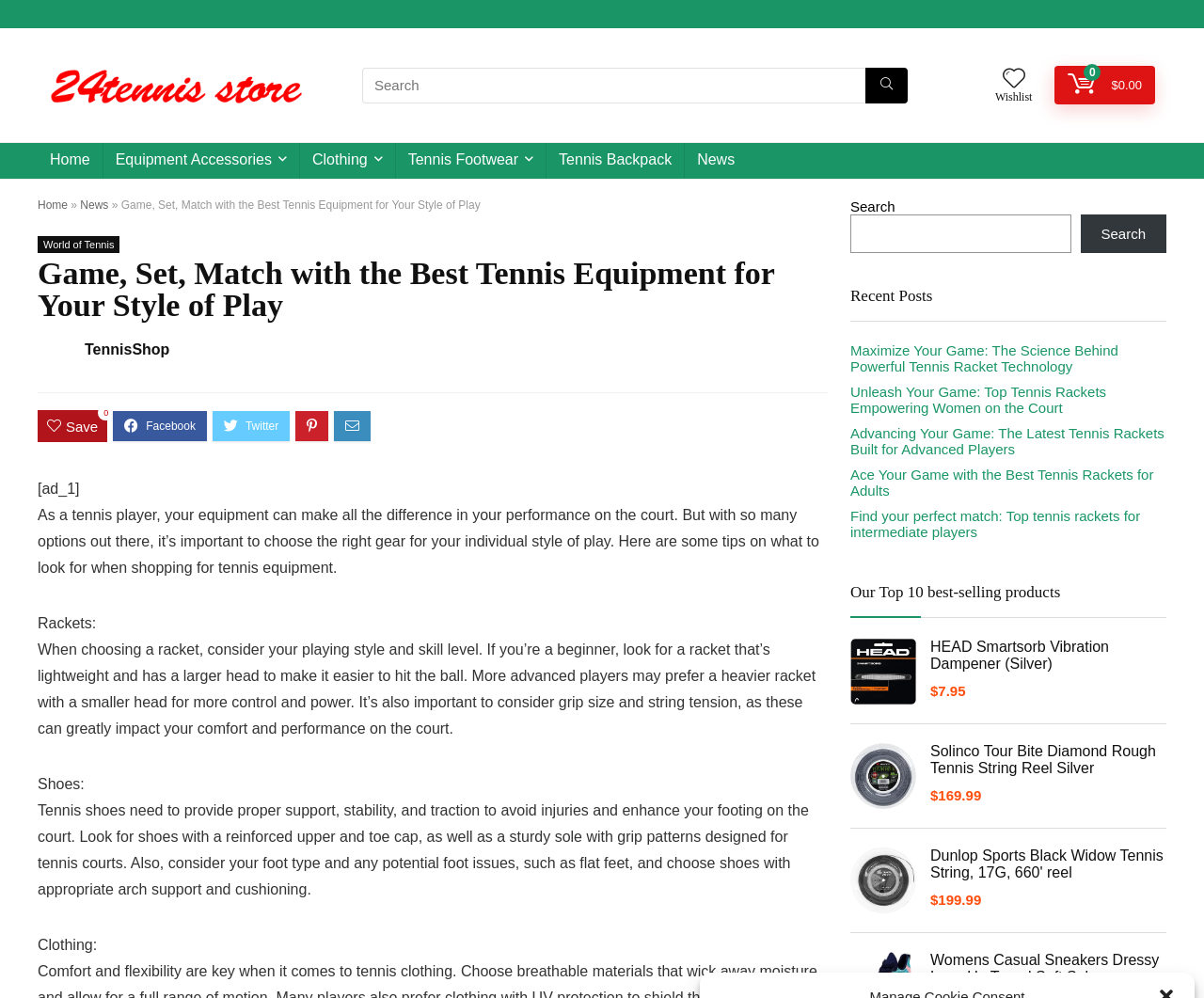Use the information in the screenshot to answer the question comprehensively: How many links are in the navigation menu?

The navigation menu is located at the top of the webpage and contains 6 links: 'Home', 'Equipment Accessories', 'Clothing', 'Tennis Footwear', 'Tennis Backpack', and 'News'.